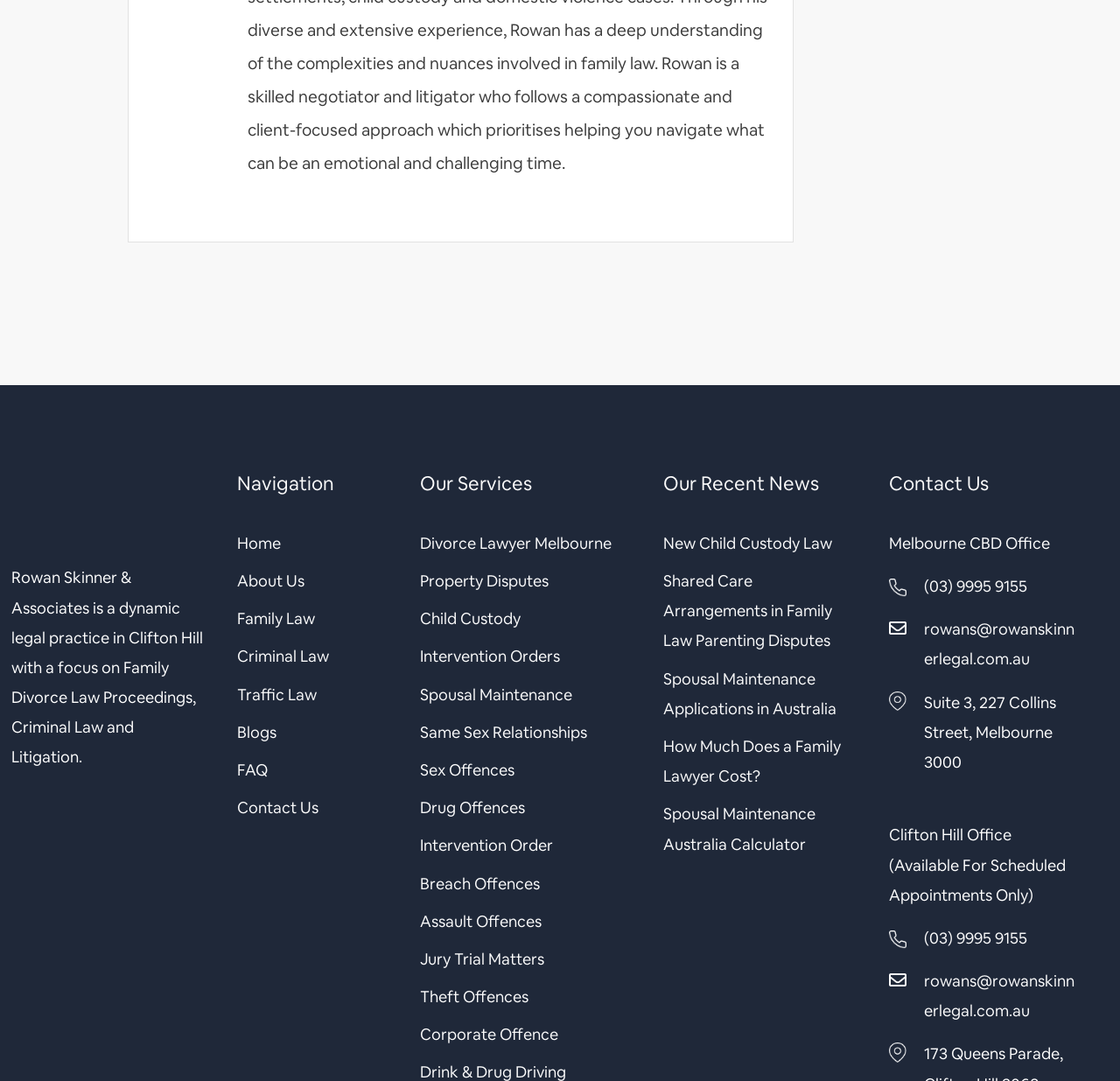Respond to the question below with a single word or phrase:
What is the main purpose of this website?

Law firm services